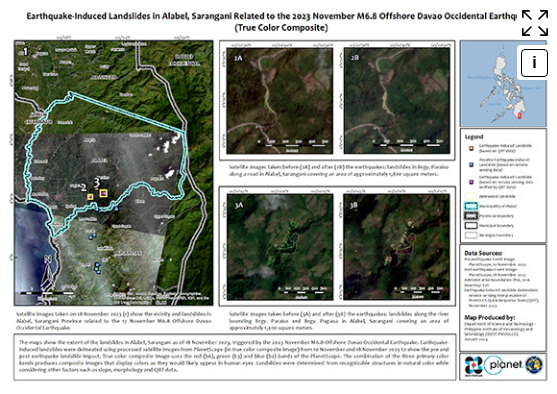Carefully examine the image and provide an in-depth answer to the question: What is the location of the affected areas?

The caption states that the image presents the impact of the earthquake on the affected areas in Alabel, Sarangani, highlighting landslide locations resulting from the seismic event.